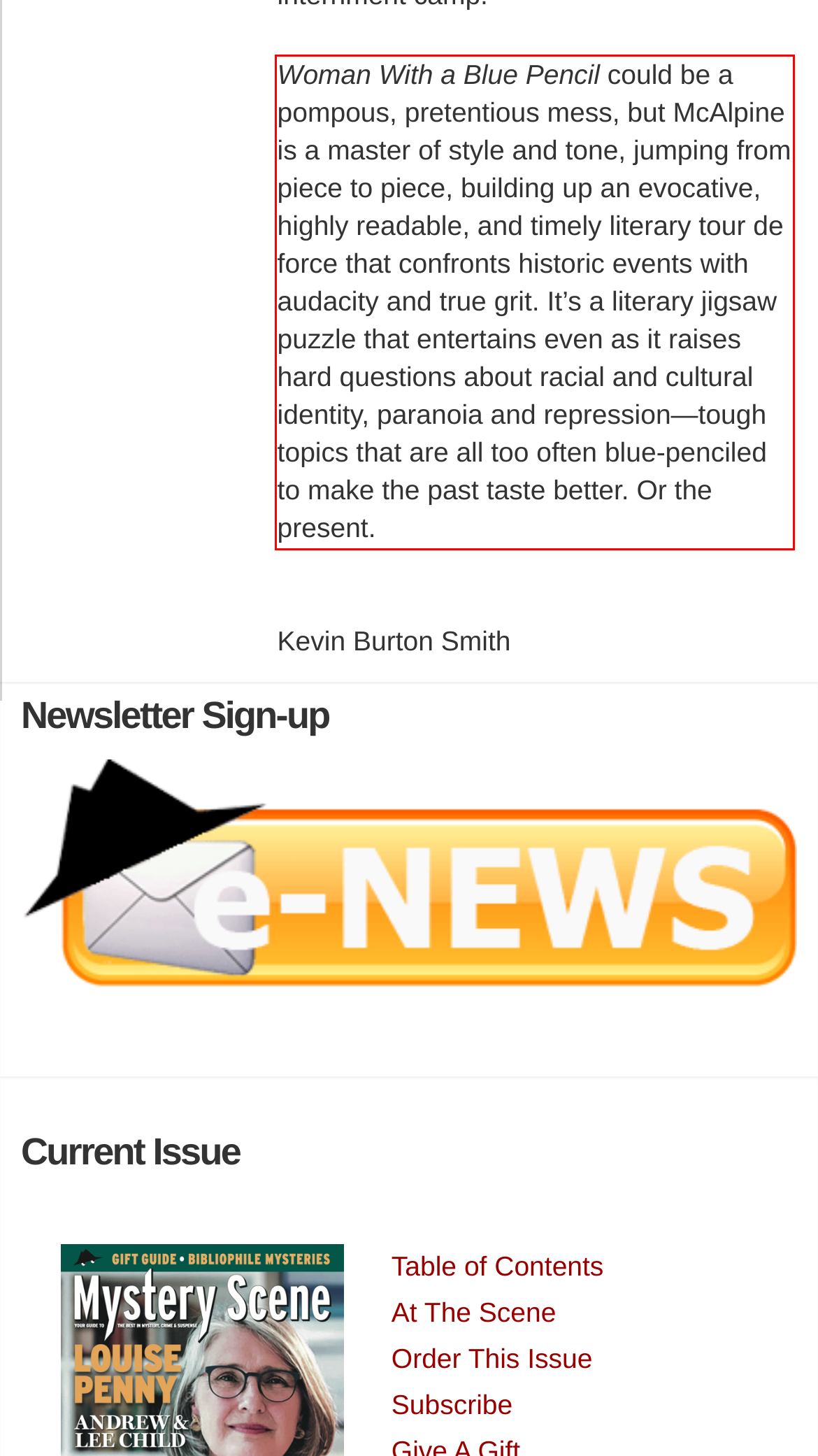Inspect the webpage screenshot that has a red bounding box and use OCR technology to read and display the text inside the red bounding box.

Woman With a Blue Pencil could be a pompous, pretentious mess, but McAlpine is a master of style and tone, jumping from piece to piece, building up an evocative, highly readable, and timely literary tour de force that confronts historic events with audacity and true grit. It’s a literary jigsaw puzzle that entertains even as it raises hard questions about racial and cultural identity, paranoia and repression—tough topics that are all too often blue-penciled to make the past taste better. Or the present.